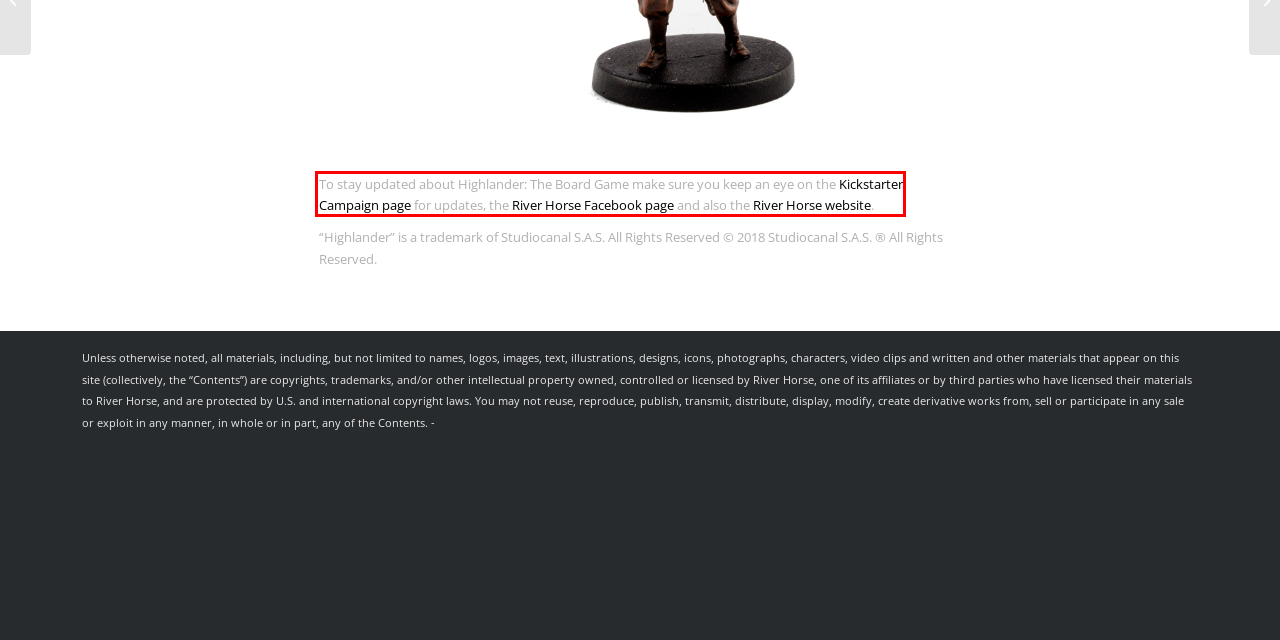Check out the screenshot of a webpage with a red rectangle bounding box. Select the best fitting webpage description that aligns with the new webpage after clicking the element inside the bounding box. Here are the candidates:
A. Our Services – River Horse
B. Highlander: The Board Game – Ikhemu-Sek Miniature – River Horse
C. About River Horse – River Horse
D. Jim Henson’s Labyrinth: The Board Game, Fireys! – River Horse
E. Highlander: The Board Game by River Horse — Kickstarter
F. Subscribe – River Horse
G. Downloads, Errata and FAQs – River Horse
H. Our Games – River Horse

E